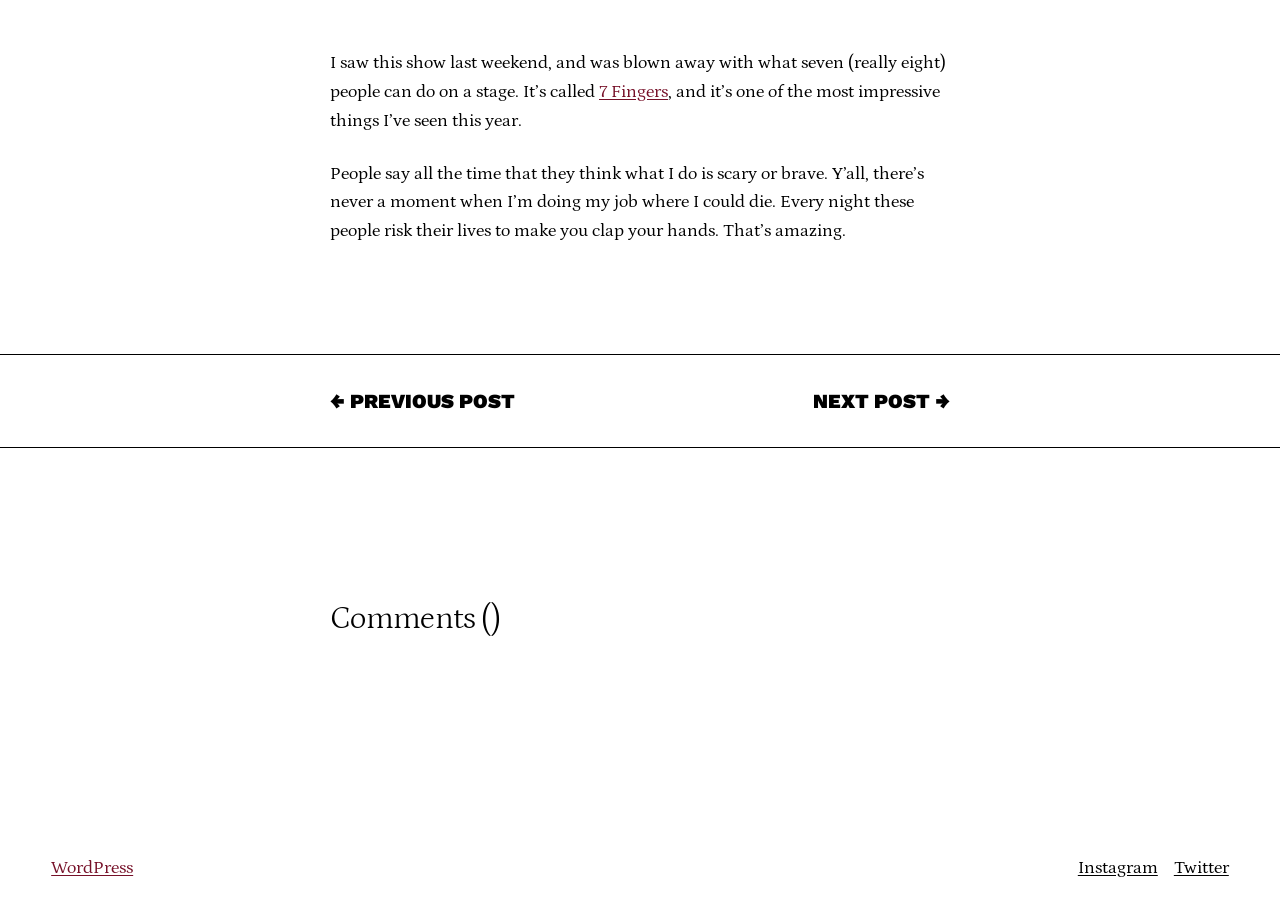Bounding box coordinates are specified in the format (top-left x, top-left y, bottom-right x, bottom-right y). All values are floating point numbers bounded between 0 and 1. Please provide the bounding box coordinate of the region this sentence describes: Next Post →

[0.635, 0.429, 0.742, 0.455]